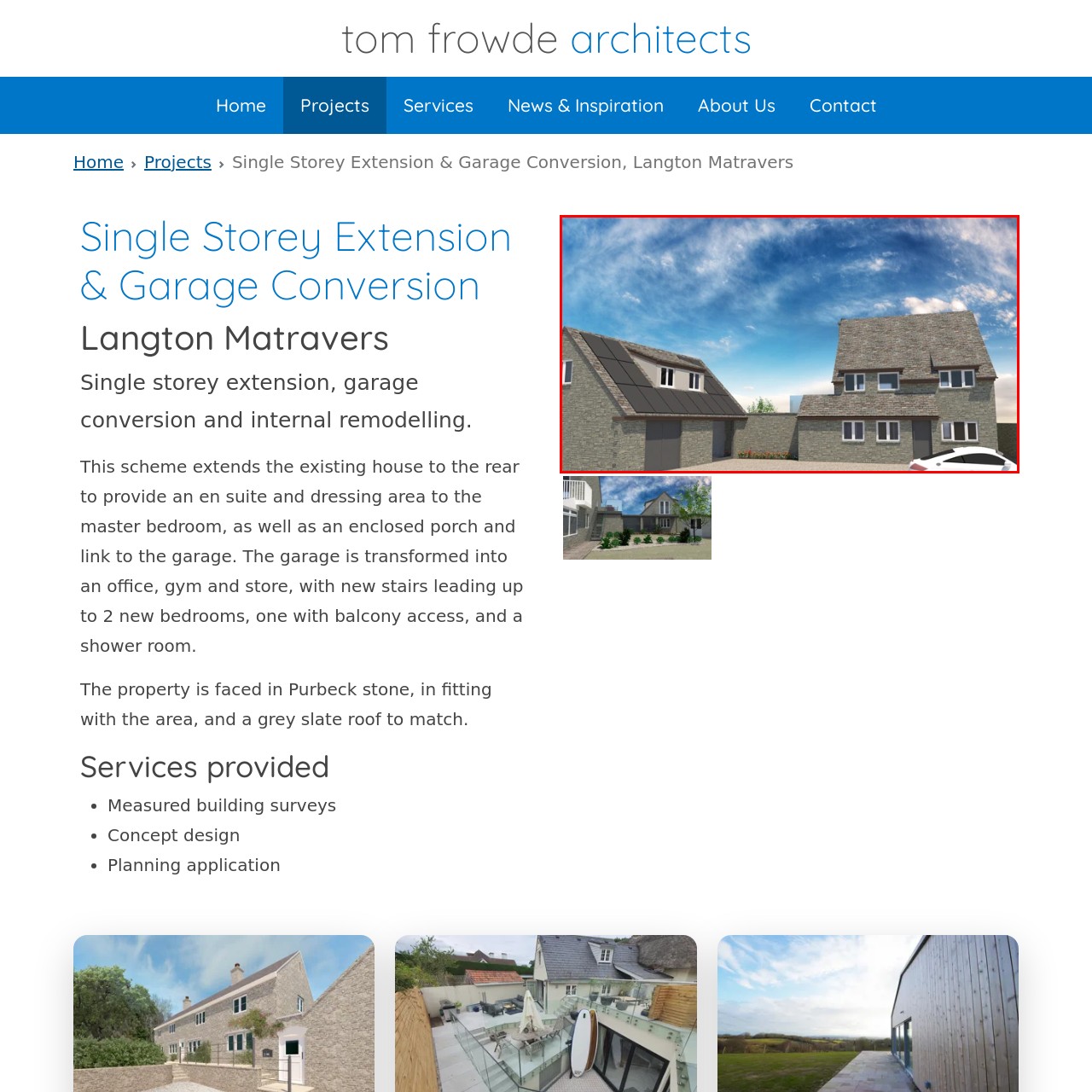What is unique about the garage?
Analyze the image within the red frame and provide a concise answer using only one word or a short phrase.

Modern roof with solar panels